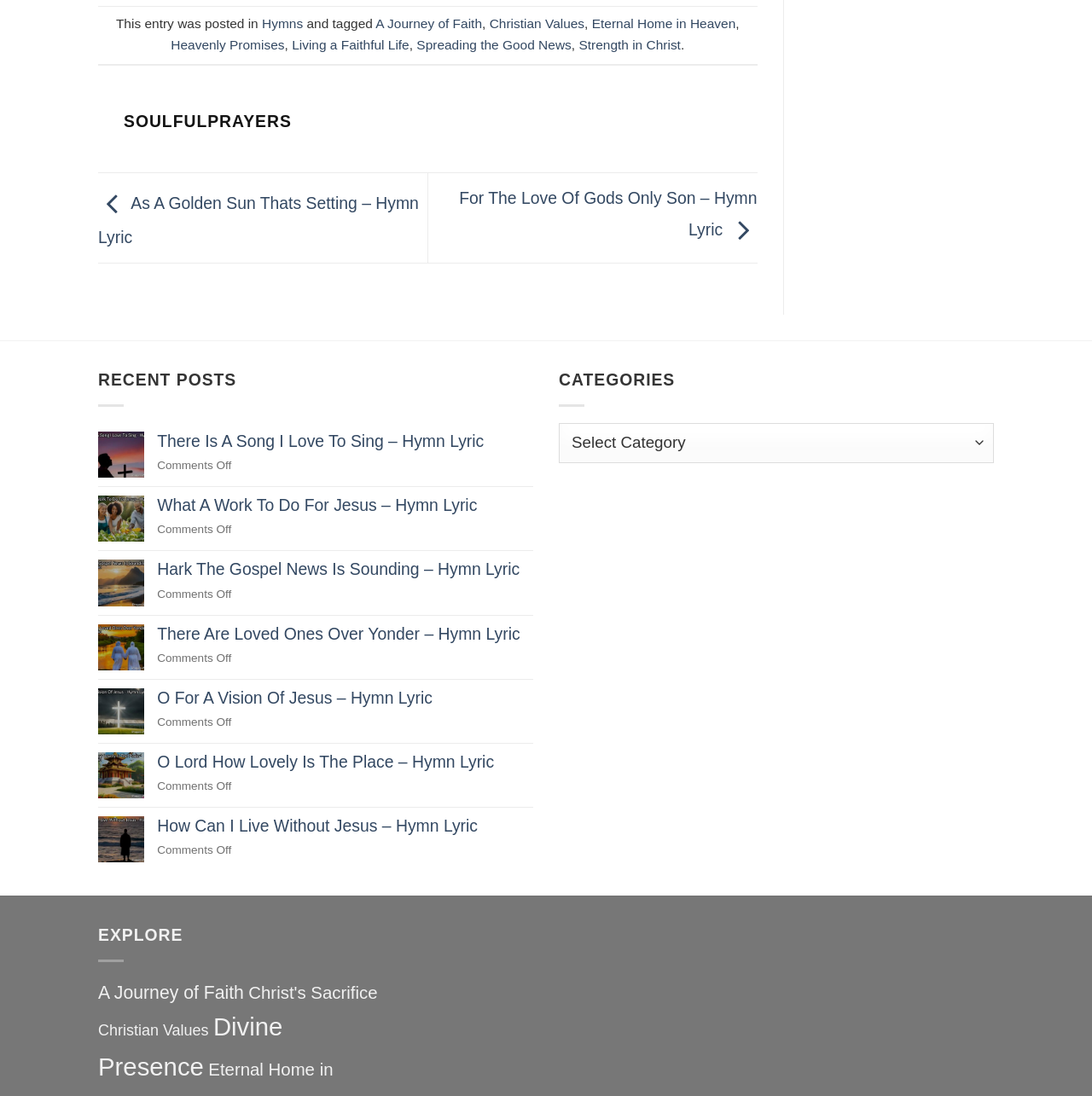Answer briefly with one word or phrase:
What categories are available for exploration?

A Journey of Faith, Christ's Sacrifice, Christian Values, Divine Presence